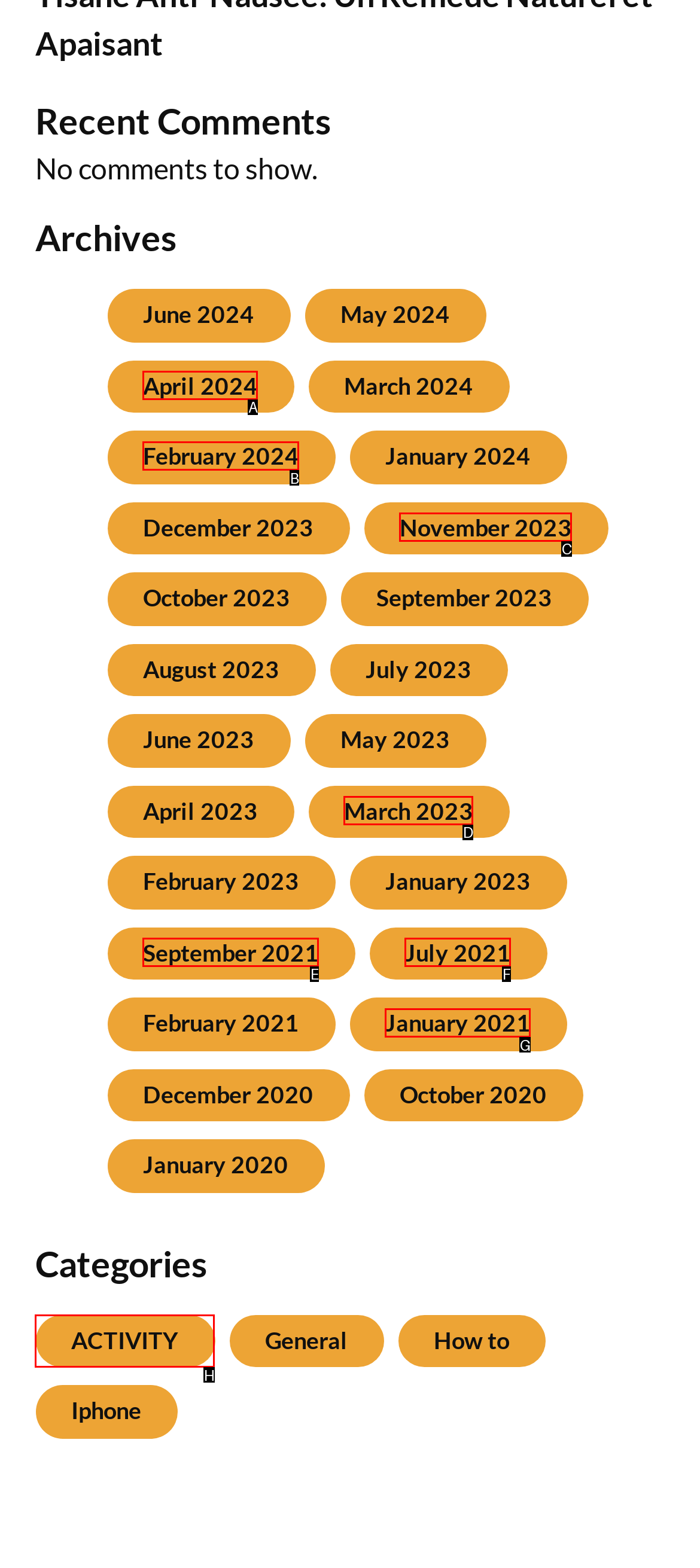Pick the option that best fits the description: ACTIVITY. Reply with the letter of the matching option directly.

H